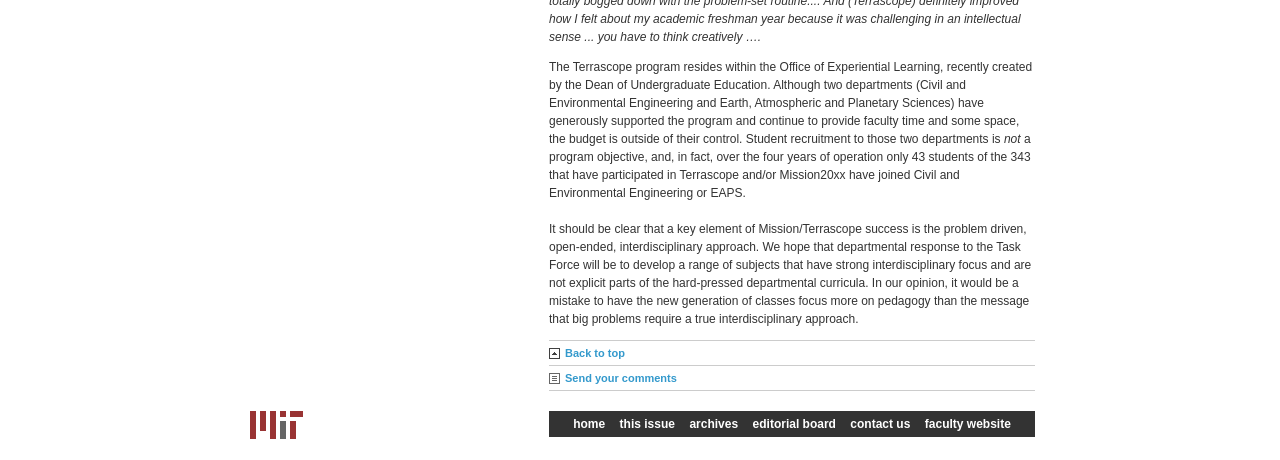Using a single word or phrase, answer the following question: 
What is the program mentioned in the text?

Terrascope